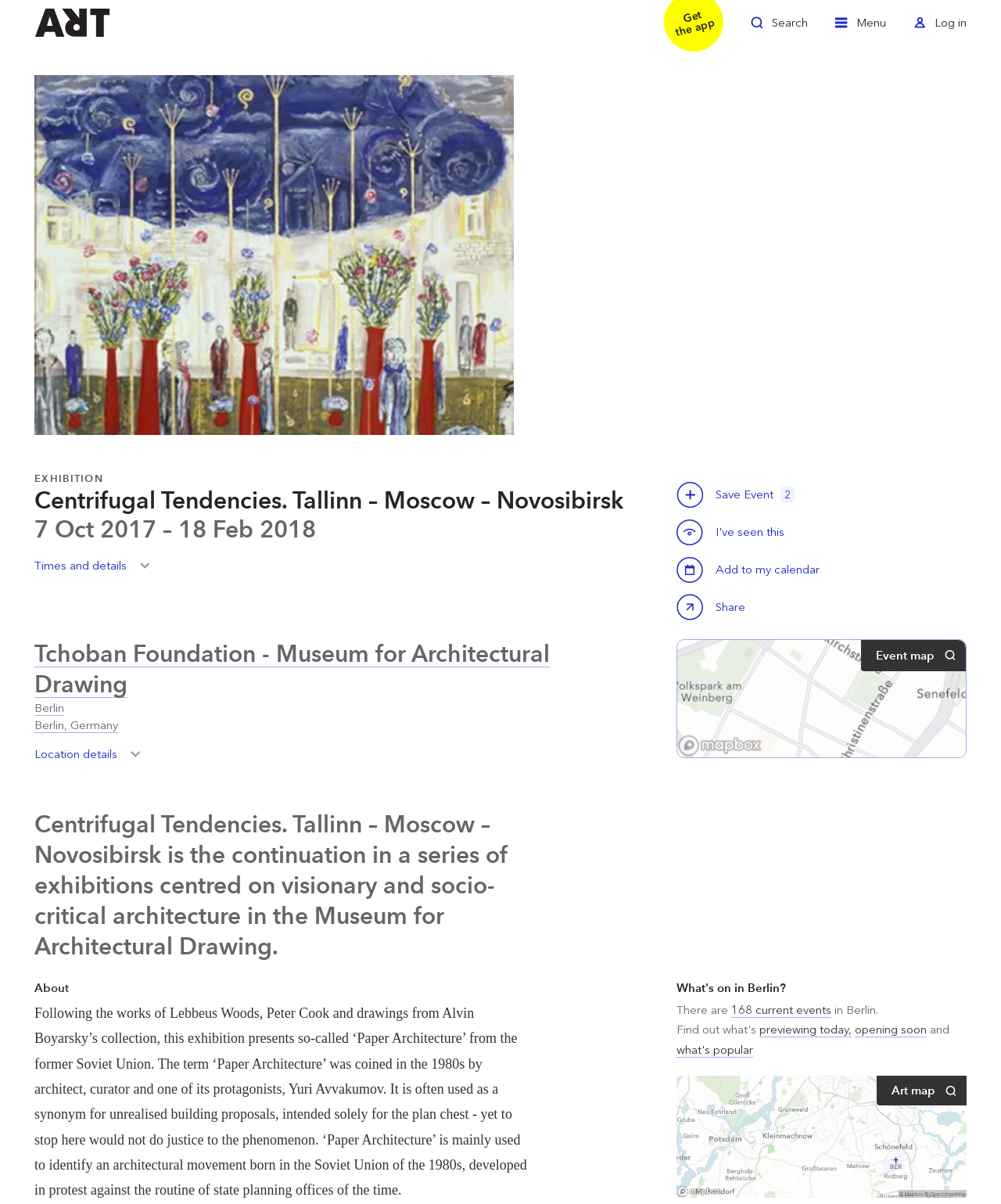Please respond to the question with a concise word or phrase:
What is the name of the exhibition?

Centrifugal Tendencies